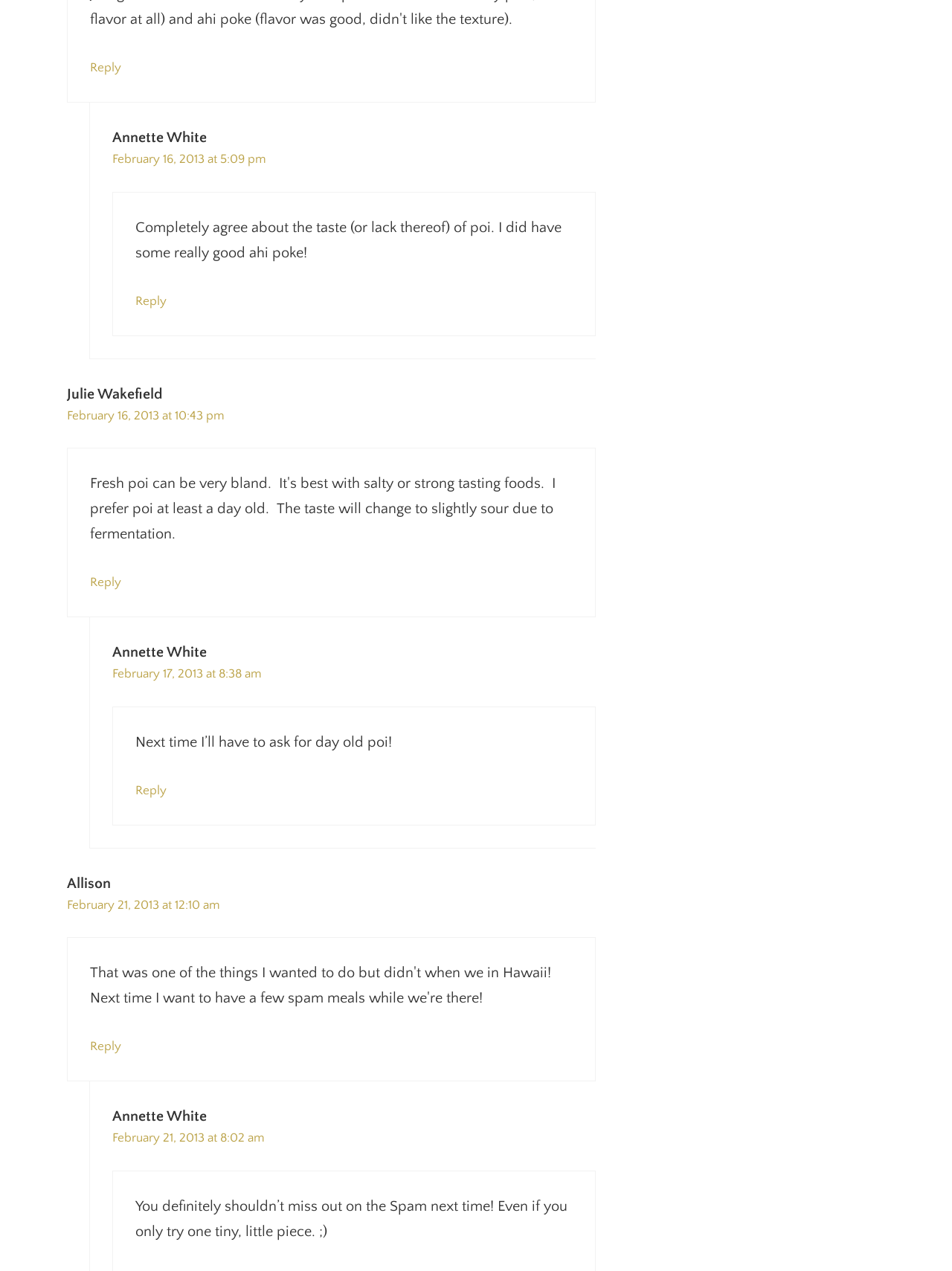Please identify the bounding box coordinates for the region that you need to click to follow this instruction: "Reply to Annette White".

[0.142, 0.231, 0.175, 0.242]